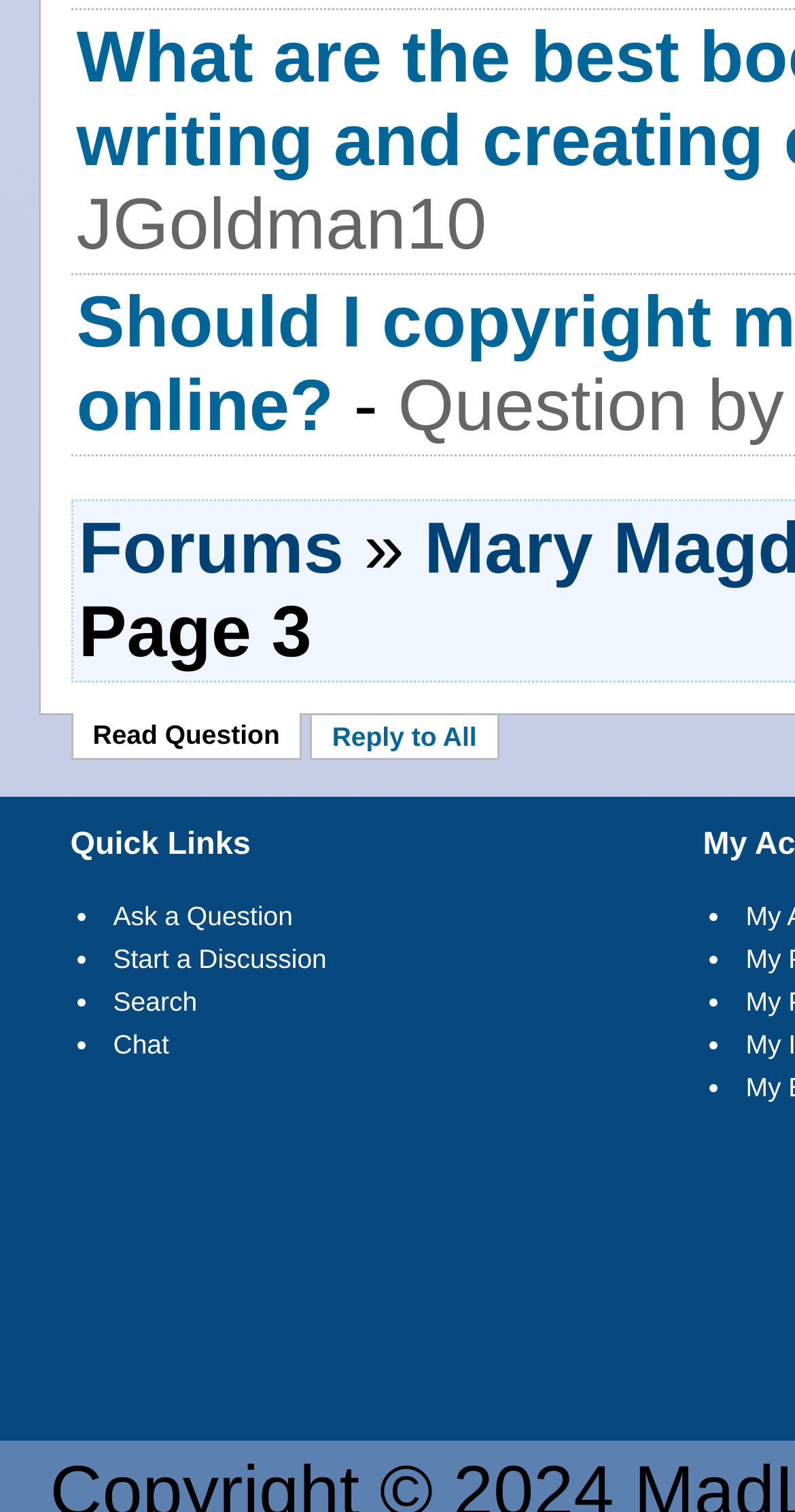Can you find the bounding box coordinates for the UI element given this description: "Search"? Provide the coordinates as four float numbers between 0 and 1: [left, top, right, bottom].

[0.142, 0.637, 0.248, 0.658]